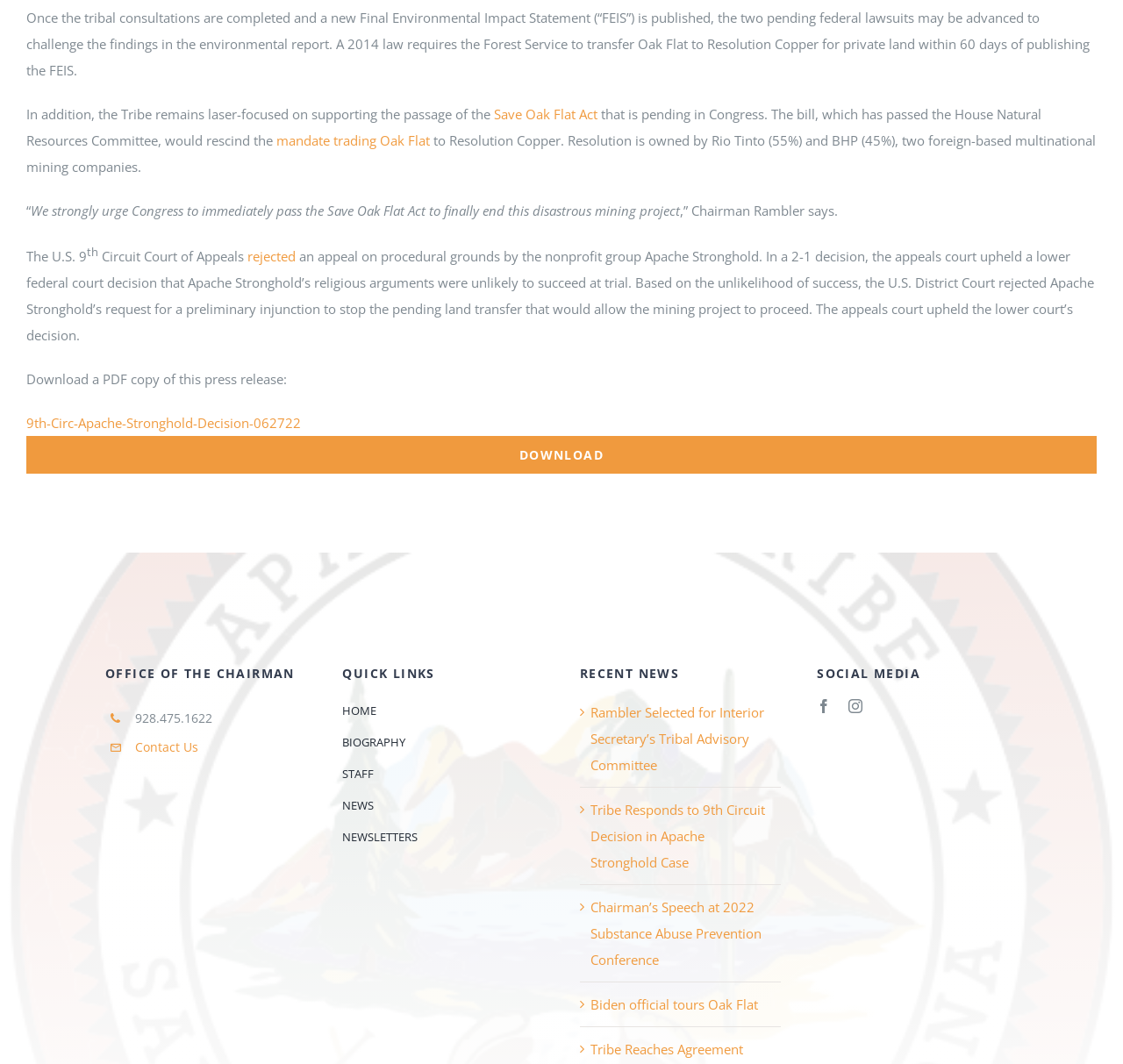Please identify the bounding box coordinates of the area that needs to be clicked to fulfill the following instruction: "Click the 'Save Oak Flat Act' link."

[0.44, 0.099, 0.532, 0.115]